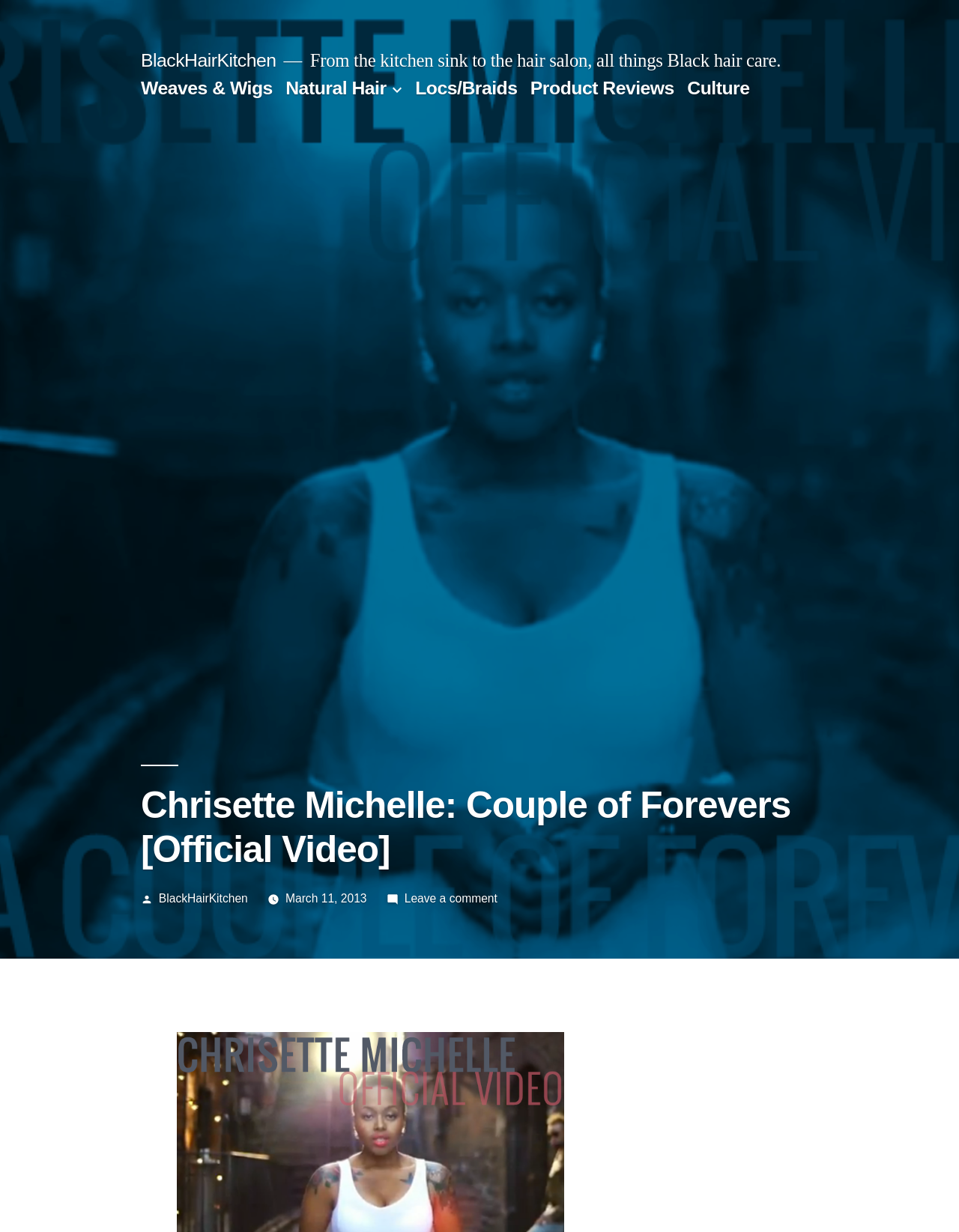Please give a short response to the question using one word or a phrase:
What is the purpose of the 'Leave a comment' link?

To comment on the video